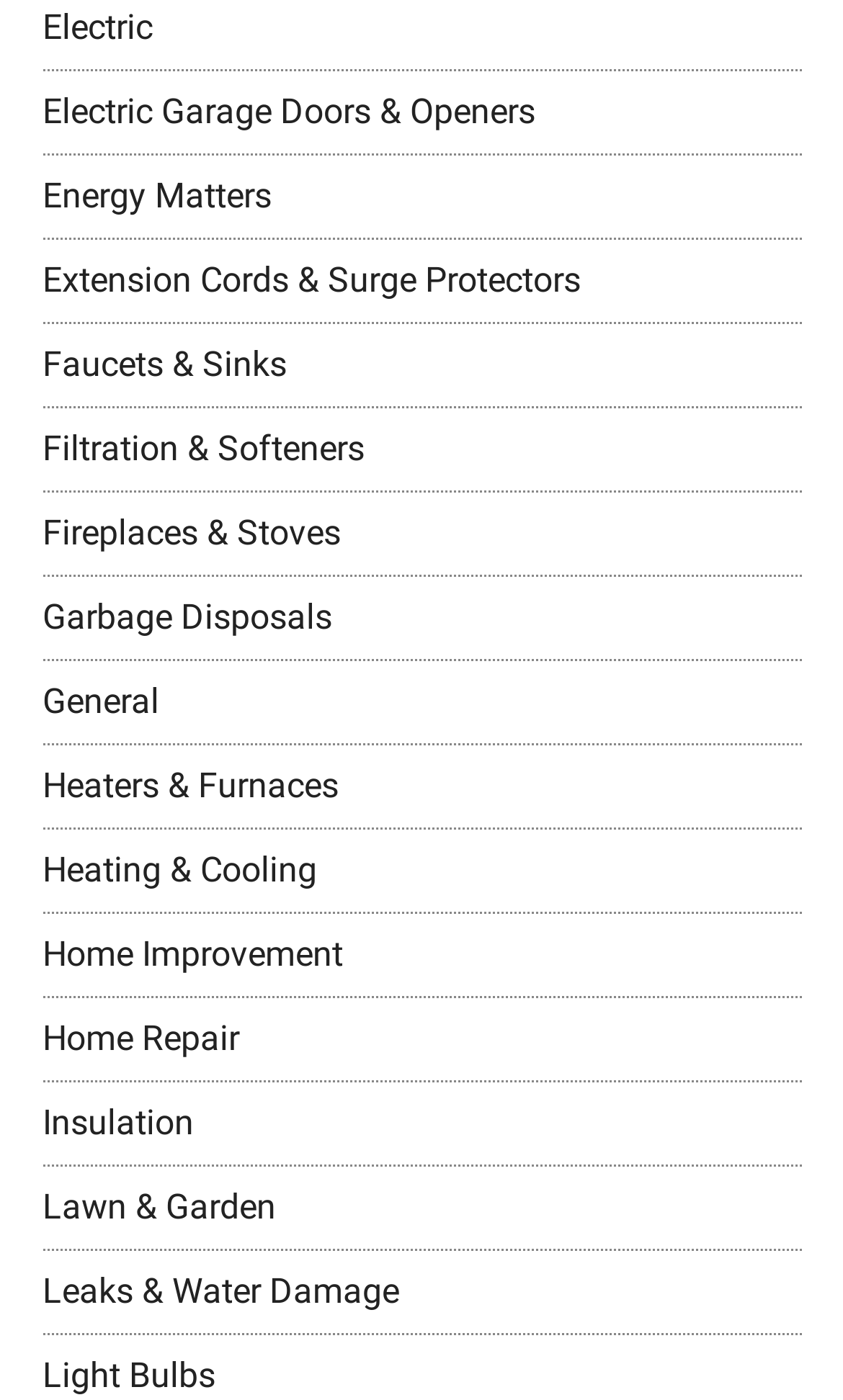What is the first category listed?
Based on the visual, give a brief answer using one word or a short phrase.

Electric